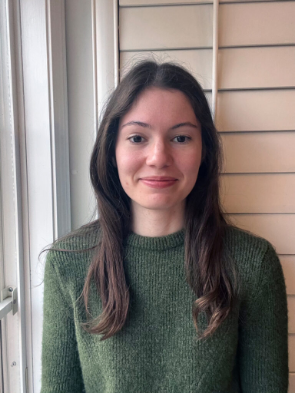Answer the following query concisely with a single word or phrase:
What is Miya Pletsas studying?

archaeology and heritage studies